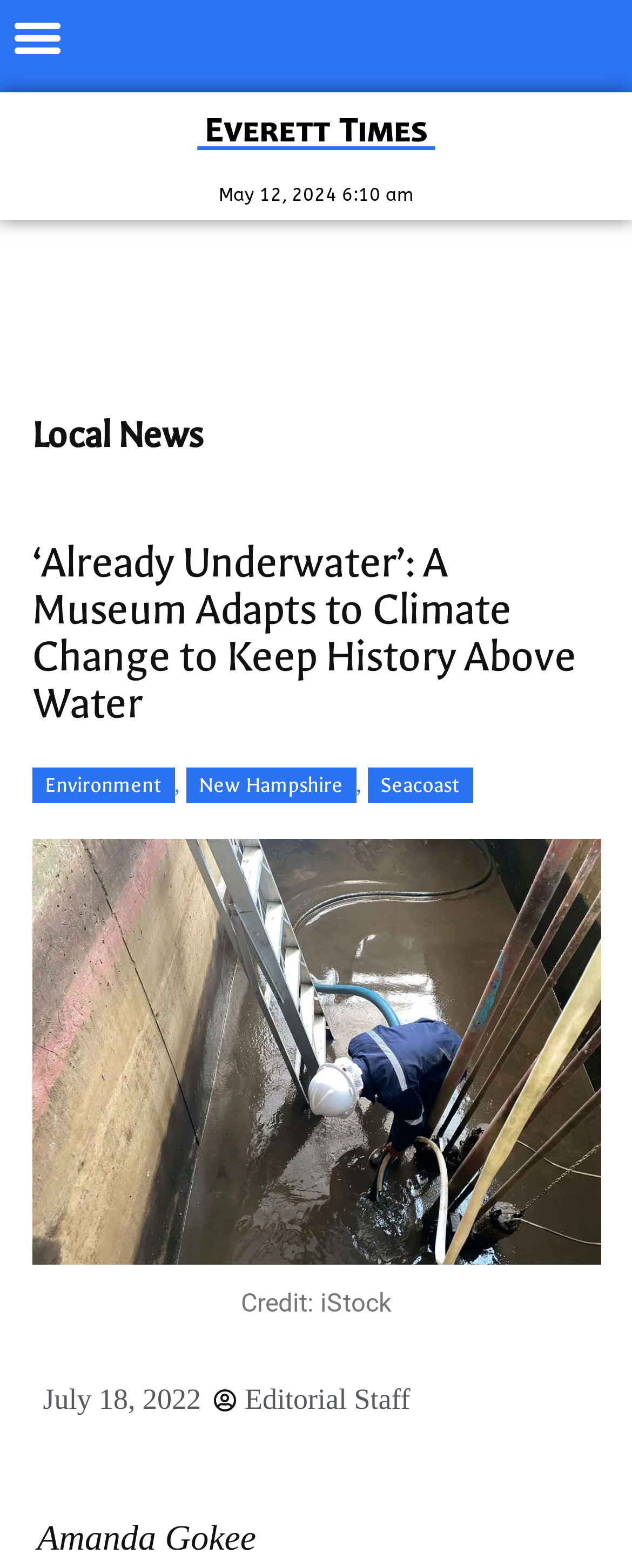What is the category of the article?
Using the image as a reference, answer with just one word or a short phrase.

Local News